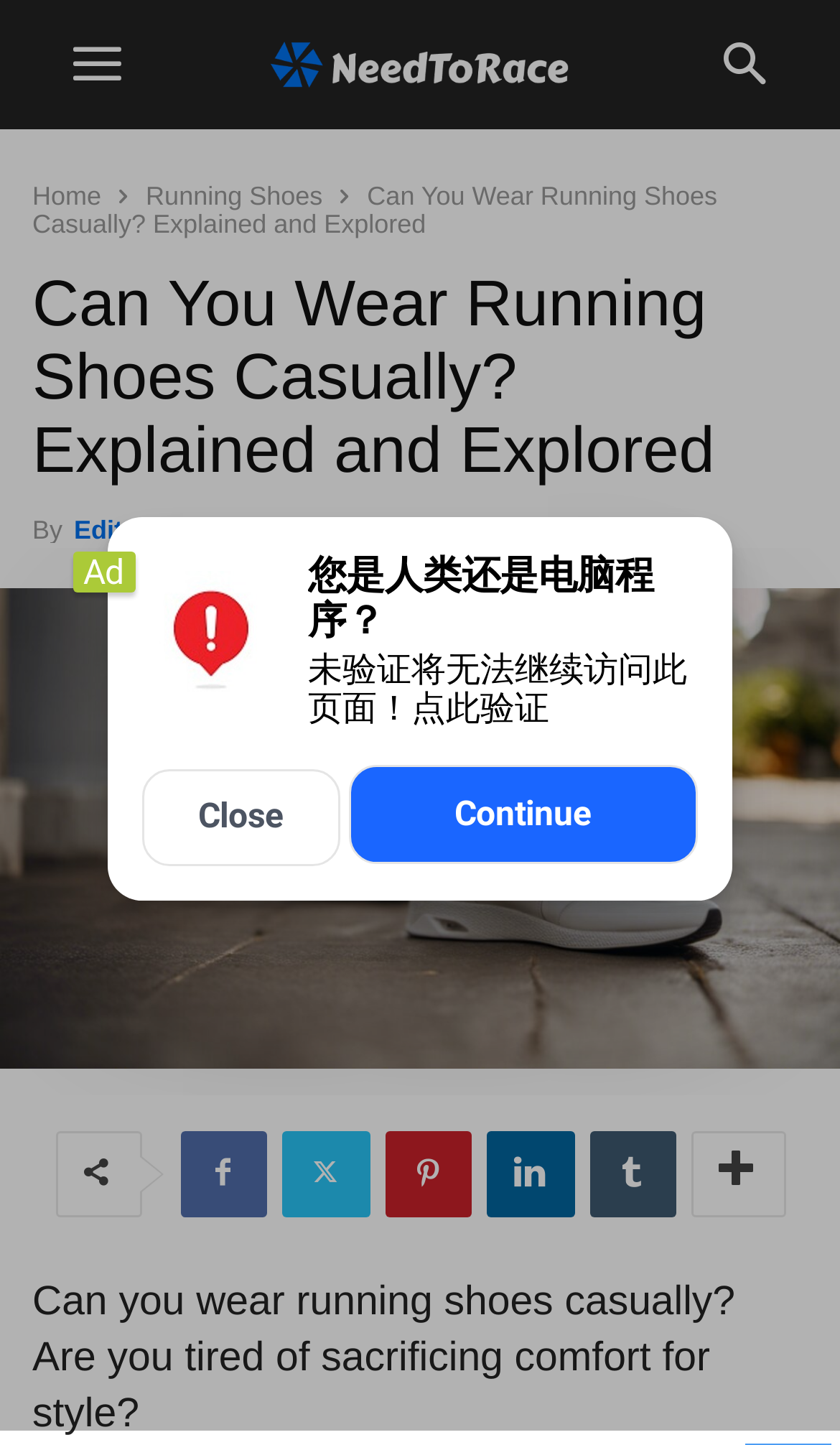Indicate the bounding box coordinates of the clickable region to achieve the following instruction: "Click the 'Home' link."

[0.038, 0.125, 0.121, 0.146]